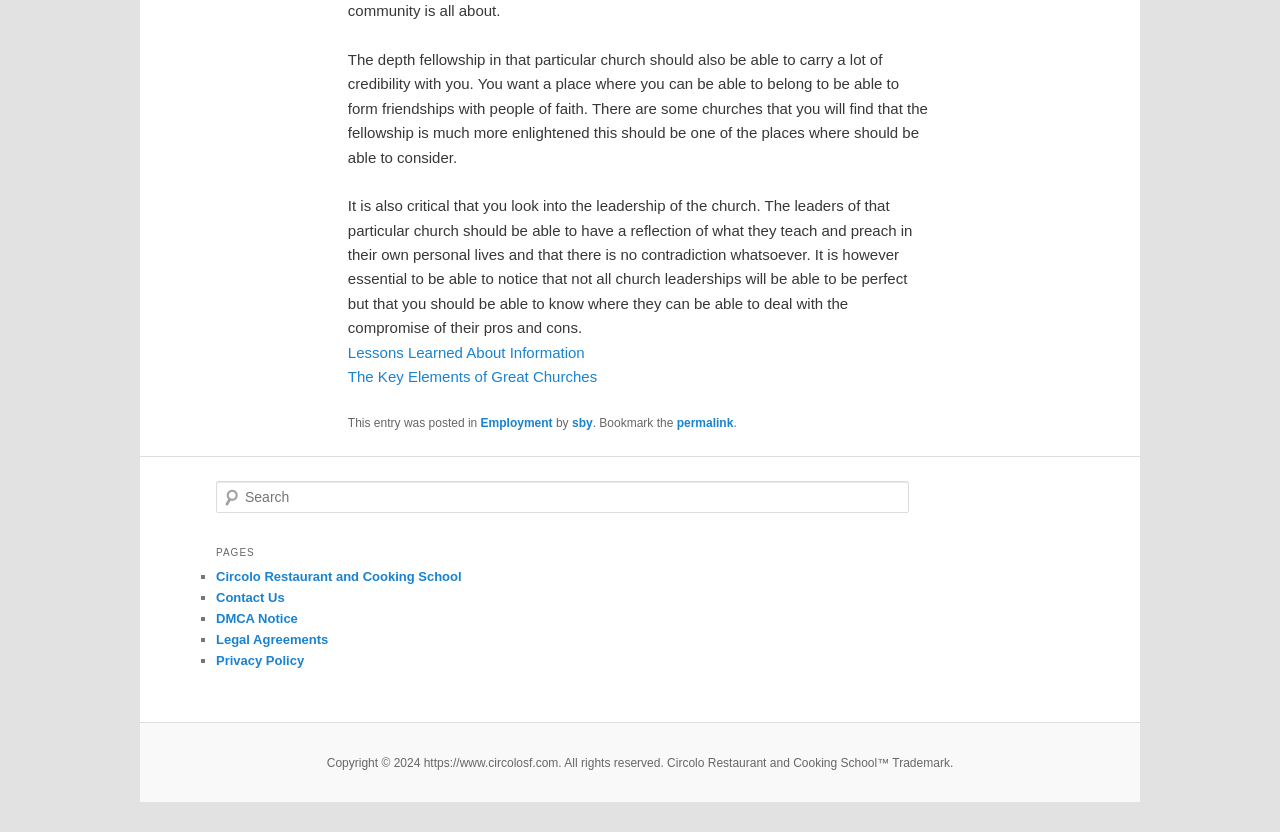Identify and provide the bounding box coordinates of the UI element described: "Circolo Restaurant and Cooking School". The coordinates should be formatted as [left, top, right, bottom], with each number being a float between 0 and 1.

[0.169, 0.684, 0.361, 0.702]